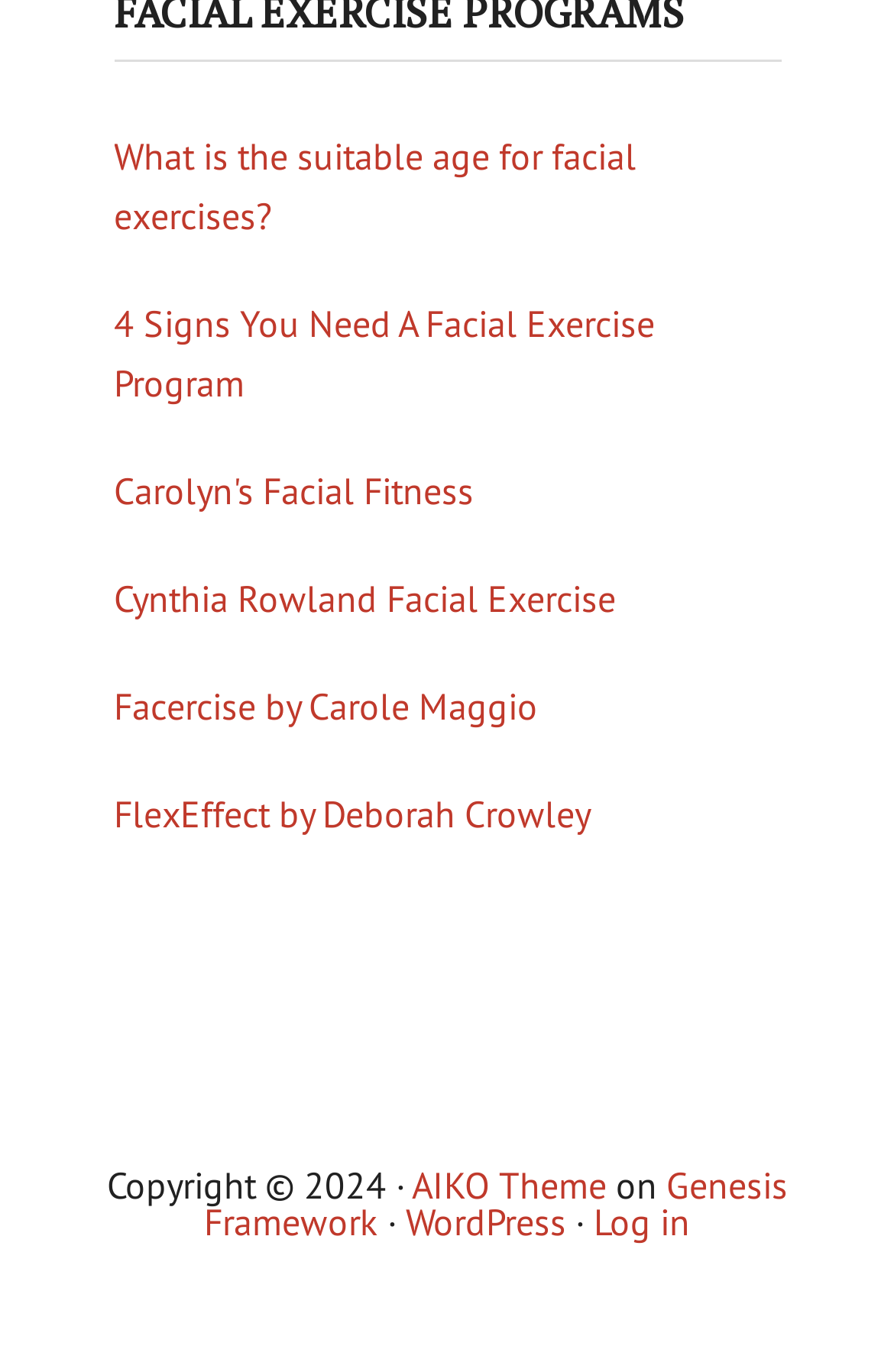Point out the bounding box coordinates of the section to click in order to follow this instruction: "Click on 'What is the suitable age for facial exercises?'".

[0.127, 0.092, 0.873, 0.179]